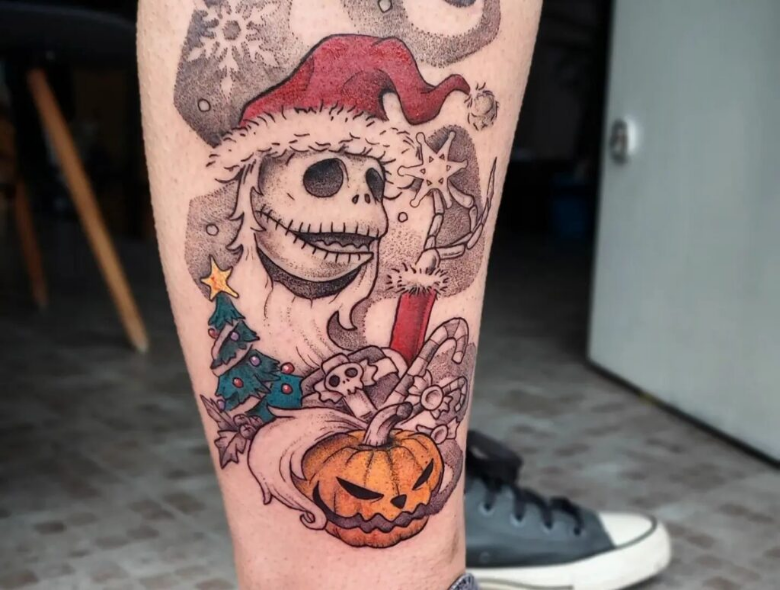Utilize the information from the image to answer the question in detail:
What is the skeletal figure dressed as?

The caption describes the skeletal figure as being dressed as Santa Claus, complete with a Santa hat and a joyful grin, which is a playful fusion of Halloween and Christmas themes.